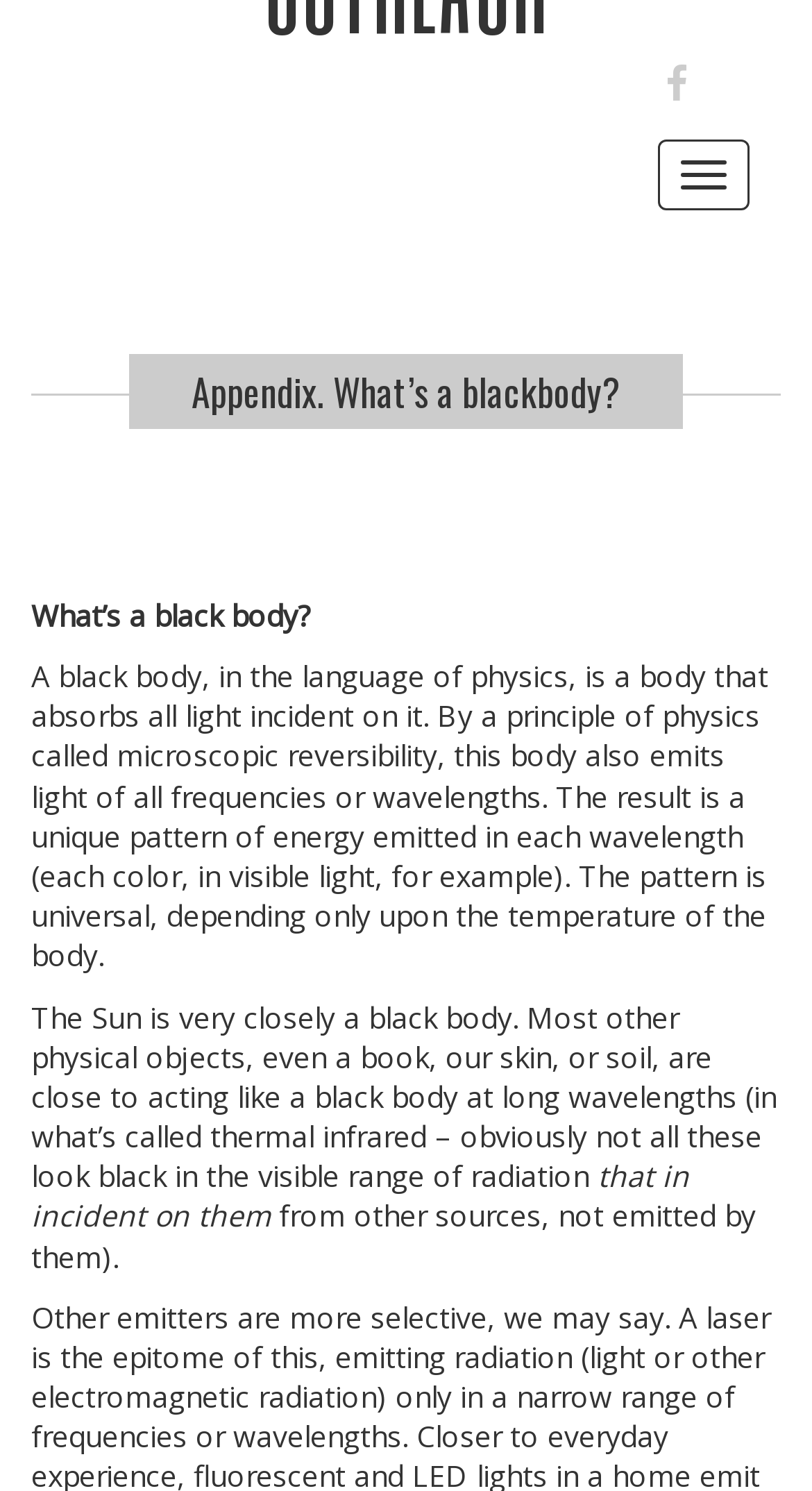Identify the bounding box for the UI element specified in this description: "Appendix. What’s a blackbody?". The coordinates must be four float numbers between 0 and 1, formatted as [left, top, right, bottom].

[0.159, 0.238, 0.841, 0.288]